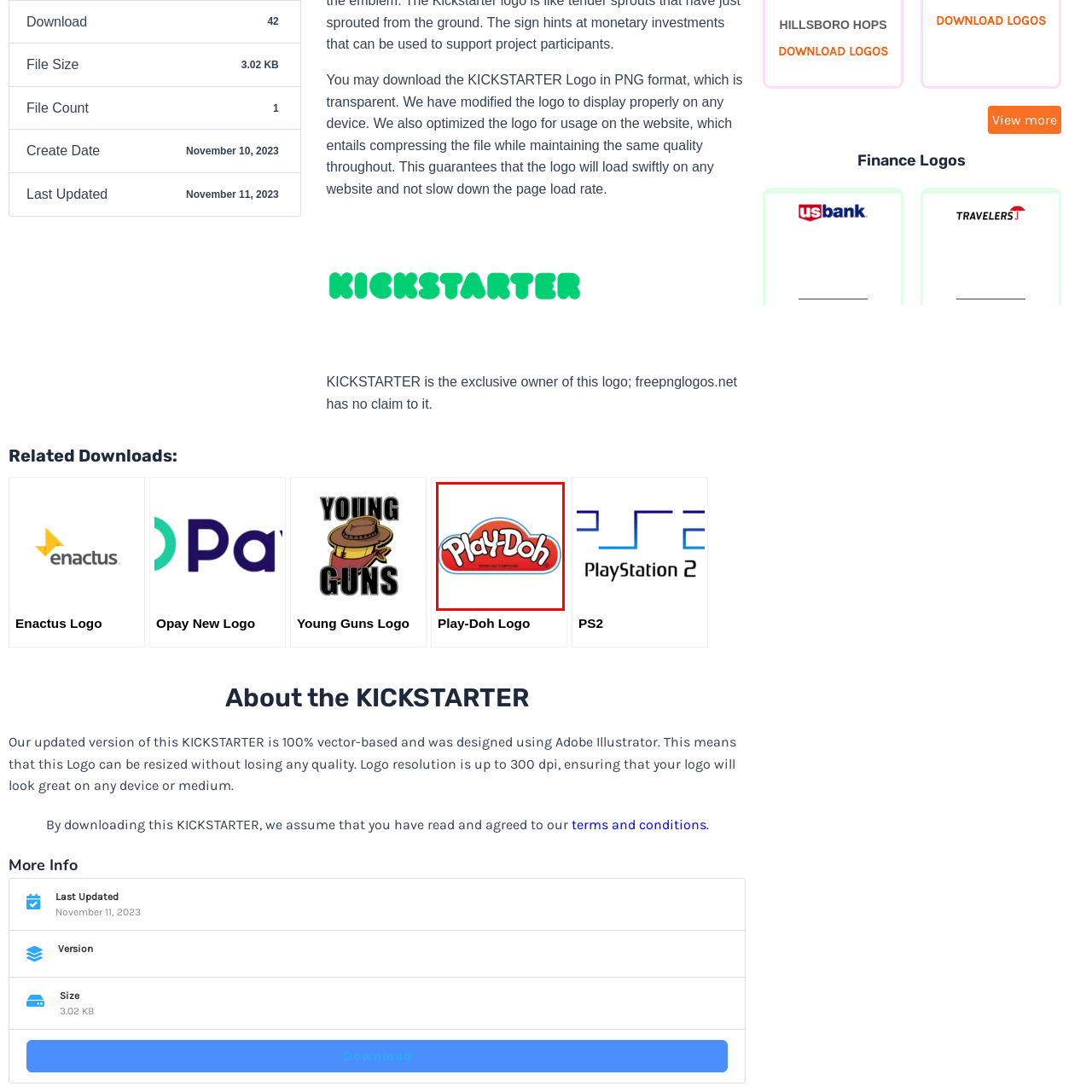What is the color of the background of the logo?
Please examine the image within the red bounding box and provide your answer using just one word or phrase.

Bright red